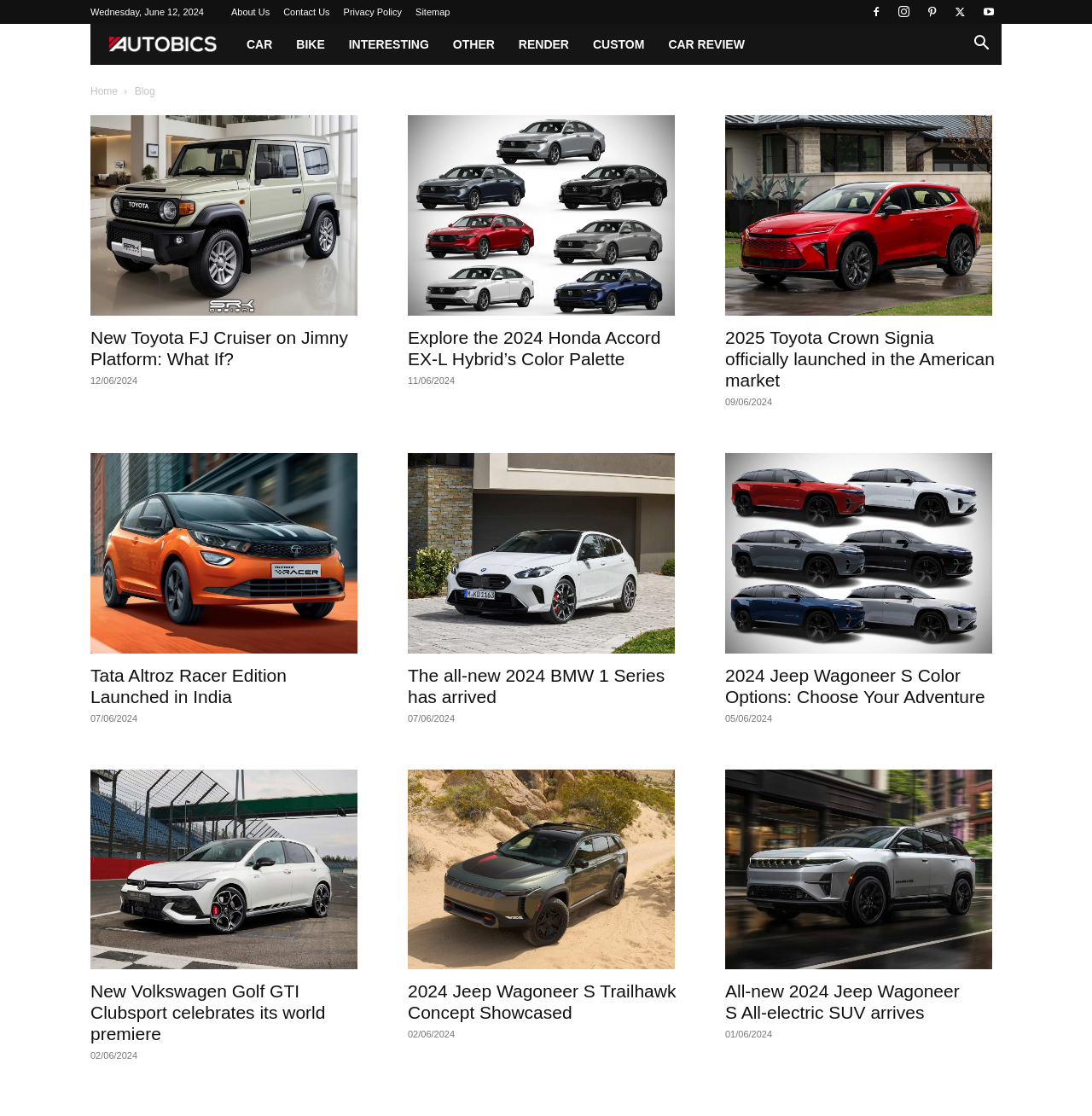Respond to the following query with just one word or a short phrase: 
What is the name of the car model in the fifth image?

Toyota Crown Signia